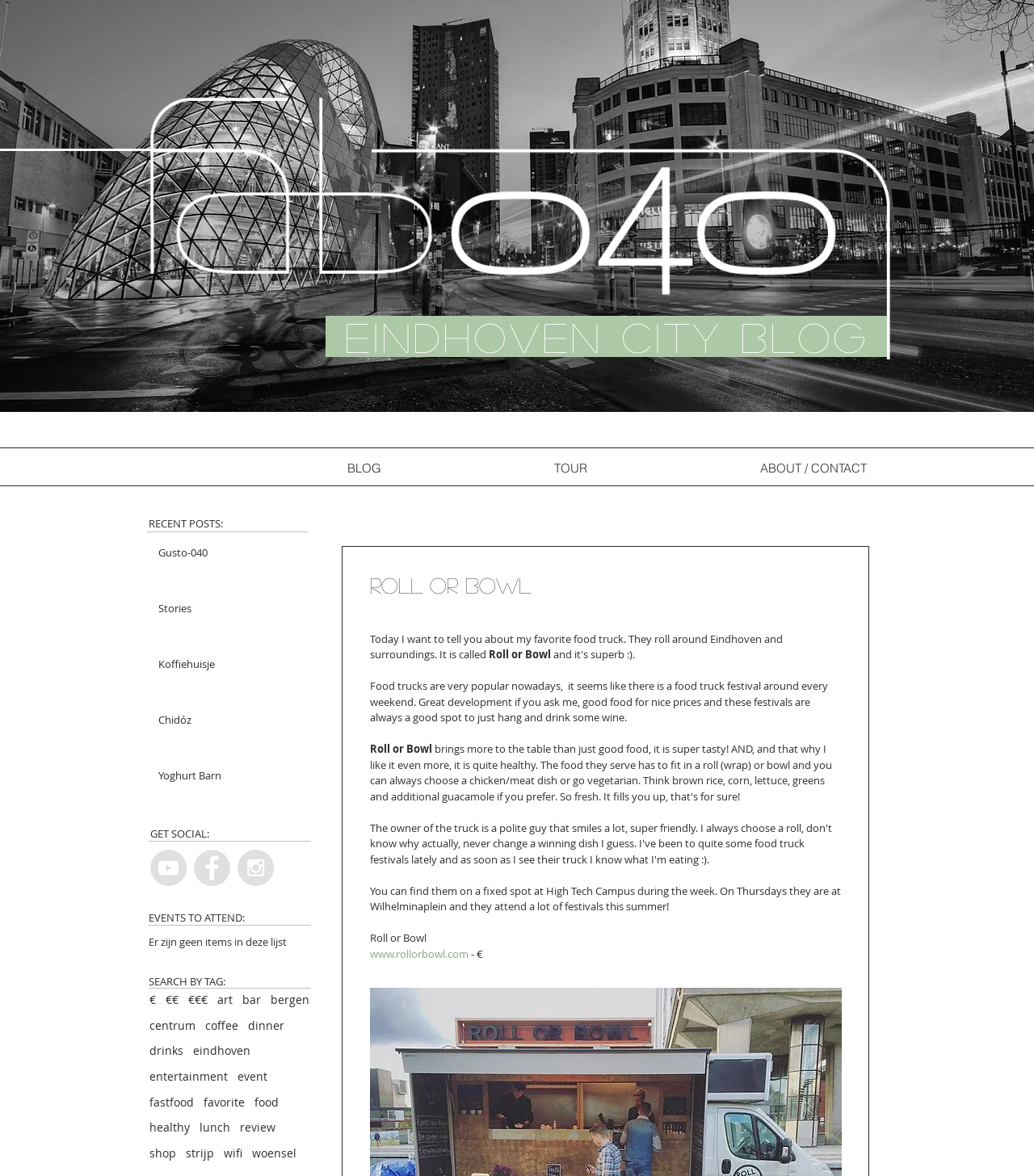Provide a one-word or one-phrase answer to the question:
What type of content is listed under 'RECENT POSTS'?

Posts